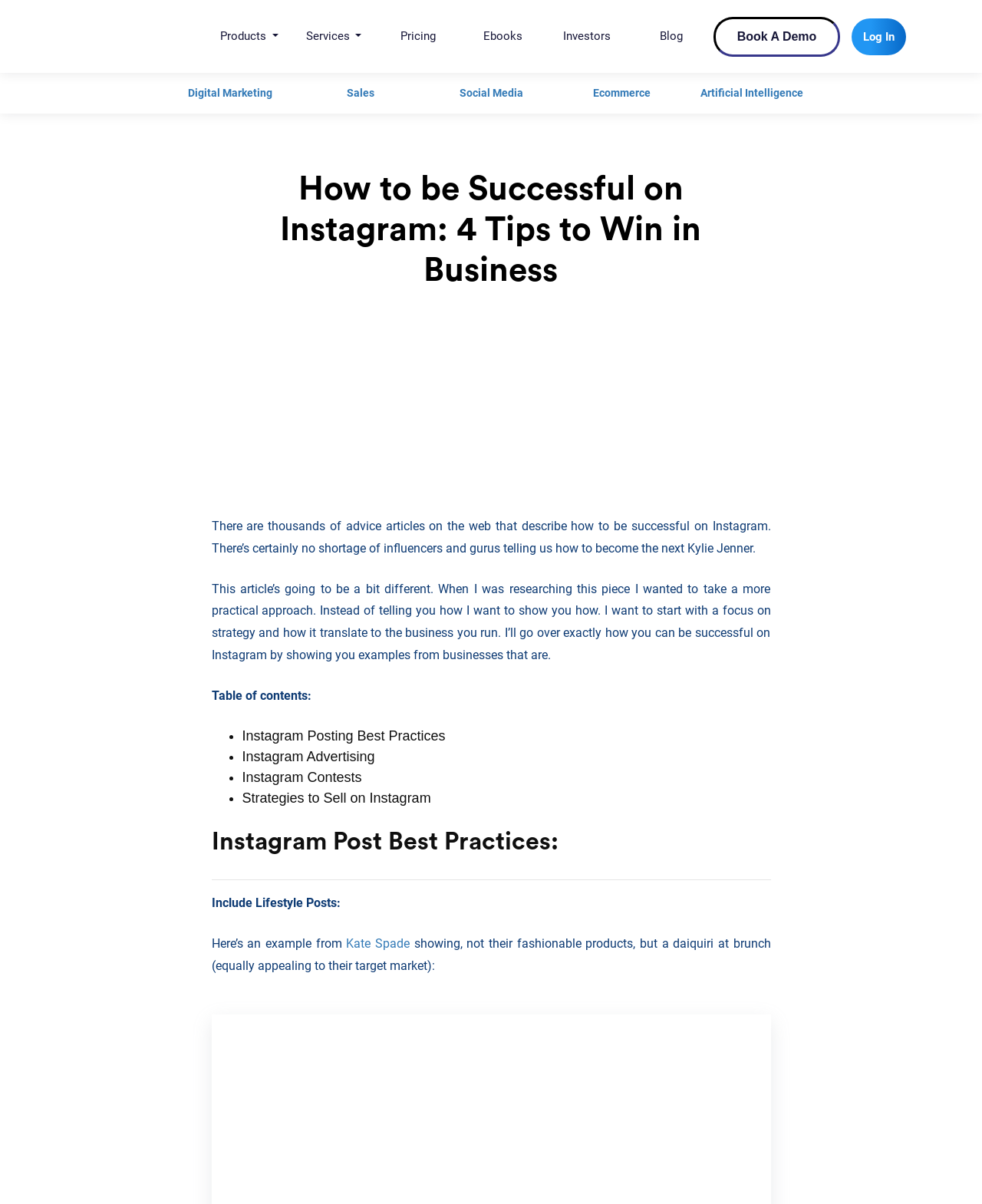Could you provide the bounding box coordinates for the portion of the screen to click to complete this instruction: "Explore the 'Digital Marketing' topic"?

[0.168, 0.066, 0.301, 0.089]